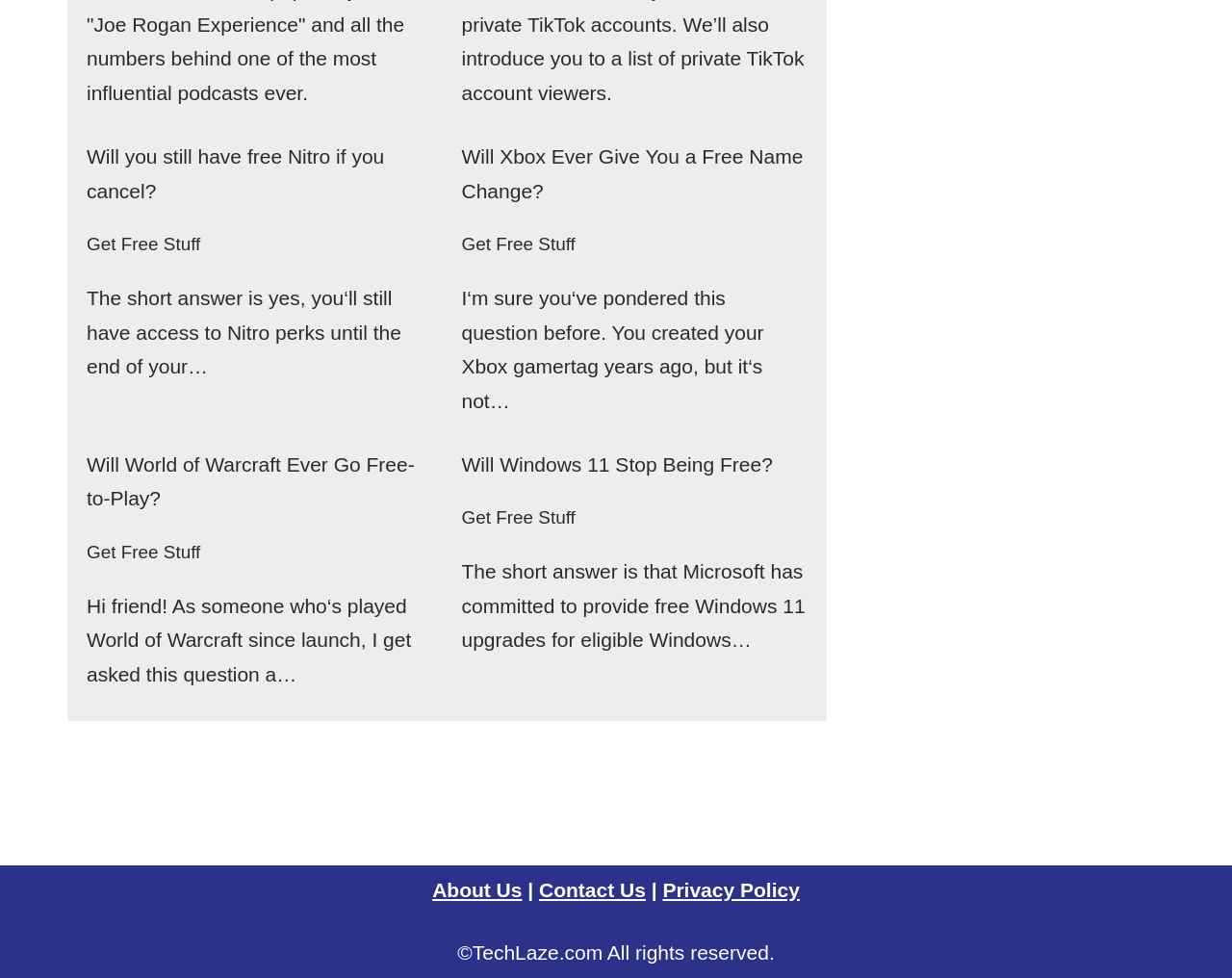Specify the bounding box coordinates (top-left x, top-left y, bottom-right x, bottom-right y) of the UI element in the screenshot that matches this description: Contact Us

[0.438, 0.898, 0.524, 0.921]